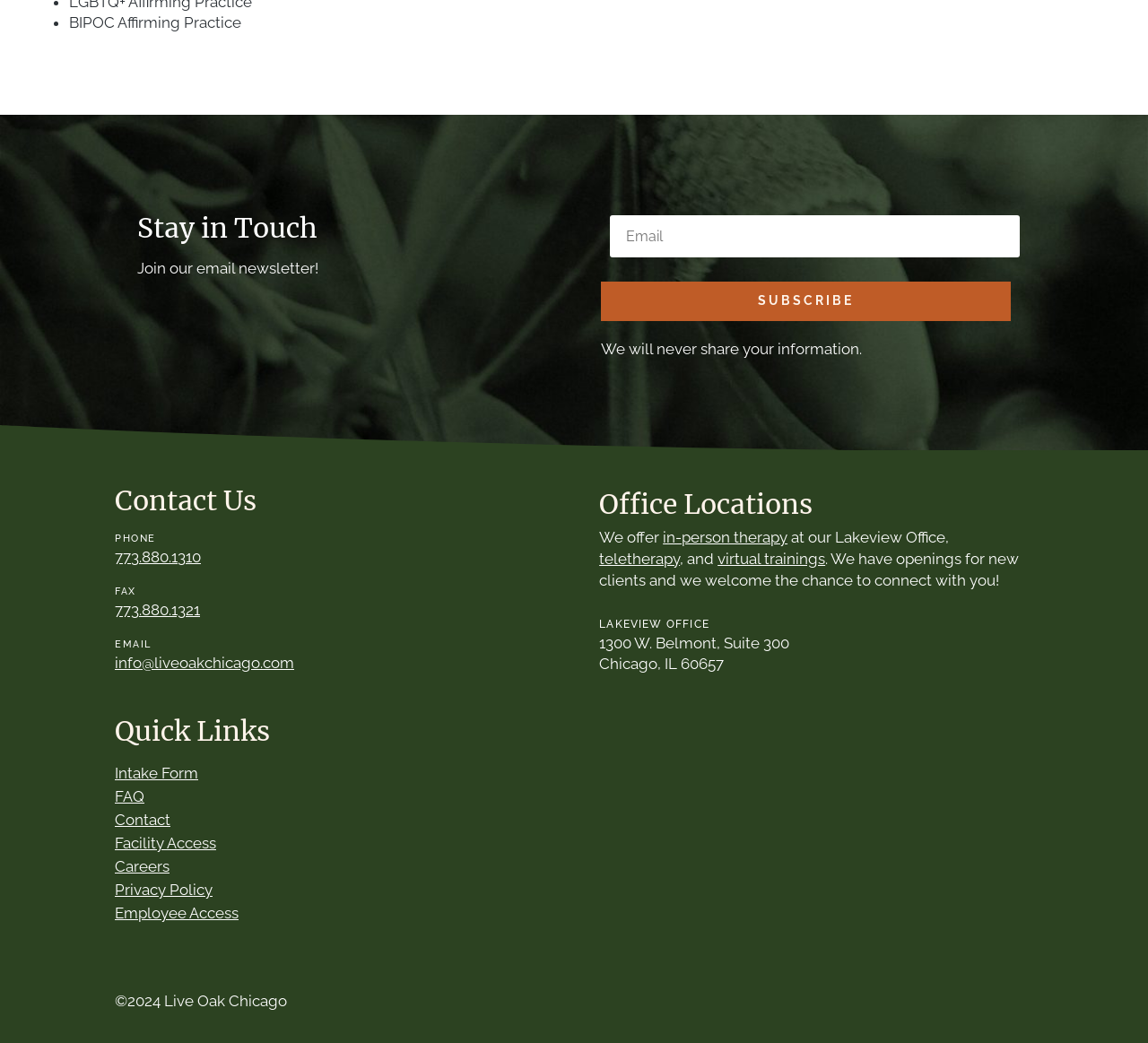Locate the bounding box coordinates of the area you need to click to fulfill this instruction: 'Get in touch via email'. The coordinates must be in the form of four float numbers ranging from 0 to 1: [left, top, right, bottom].

[0.1, 0.626, 0.256, 0.644]